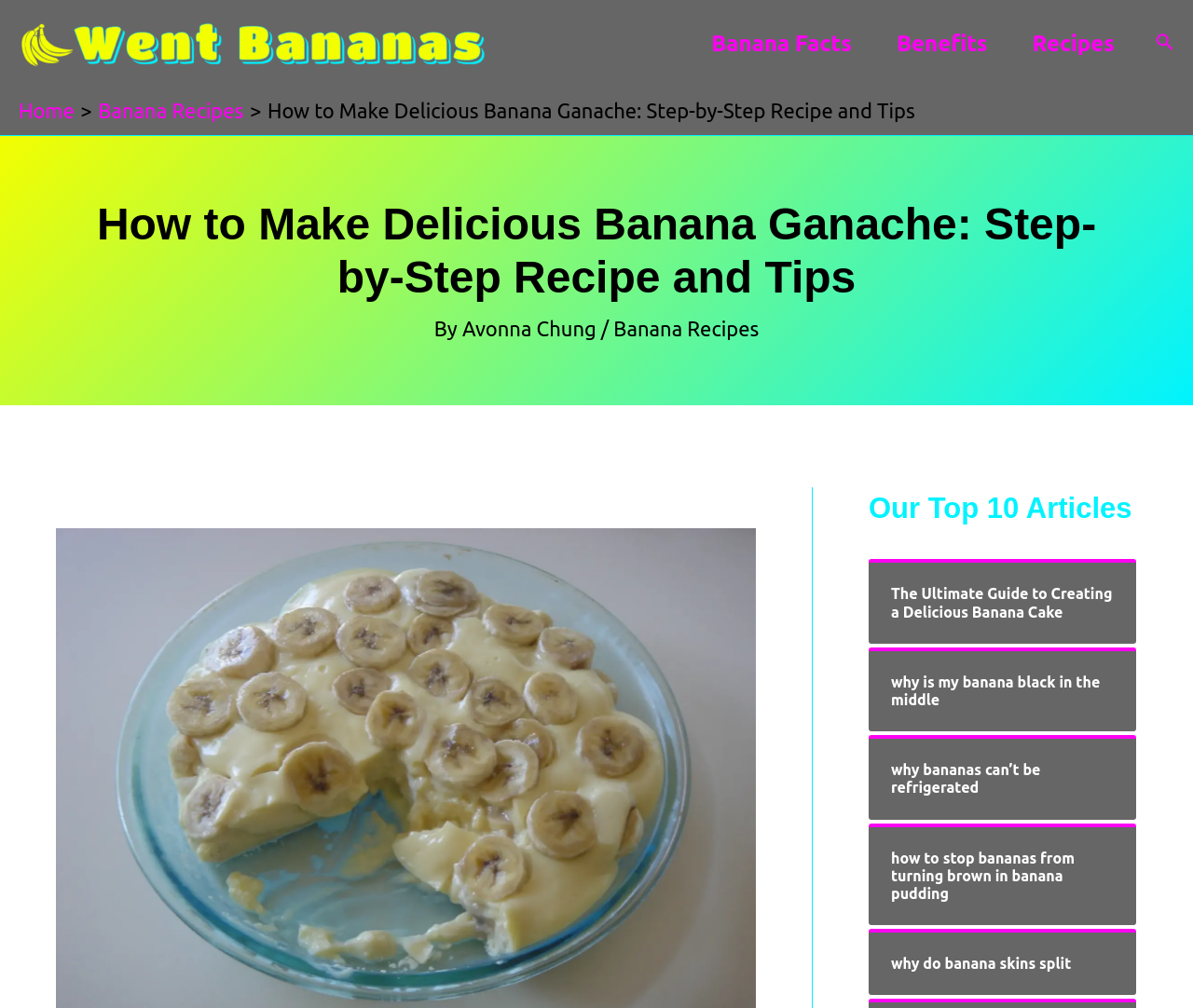Please identify the primary heading of the webpage and give its text content.

How to Make Delicious Banana Ganache: Step-by-Step Recipe and Tips